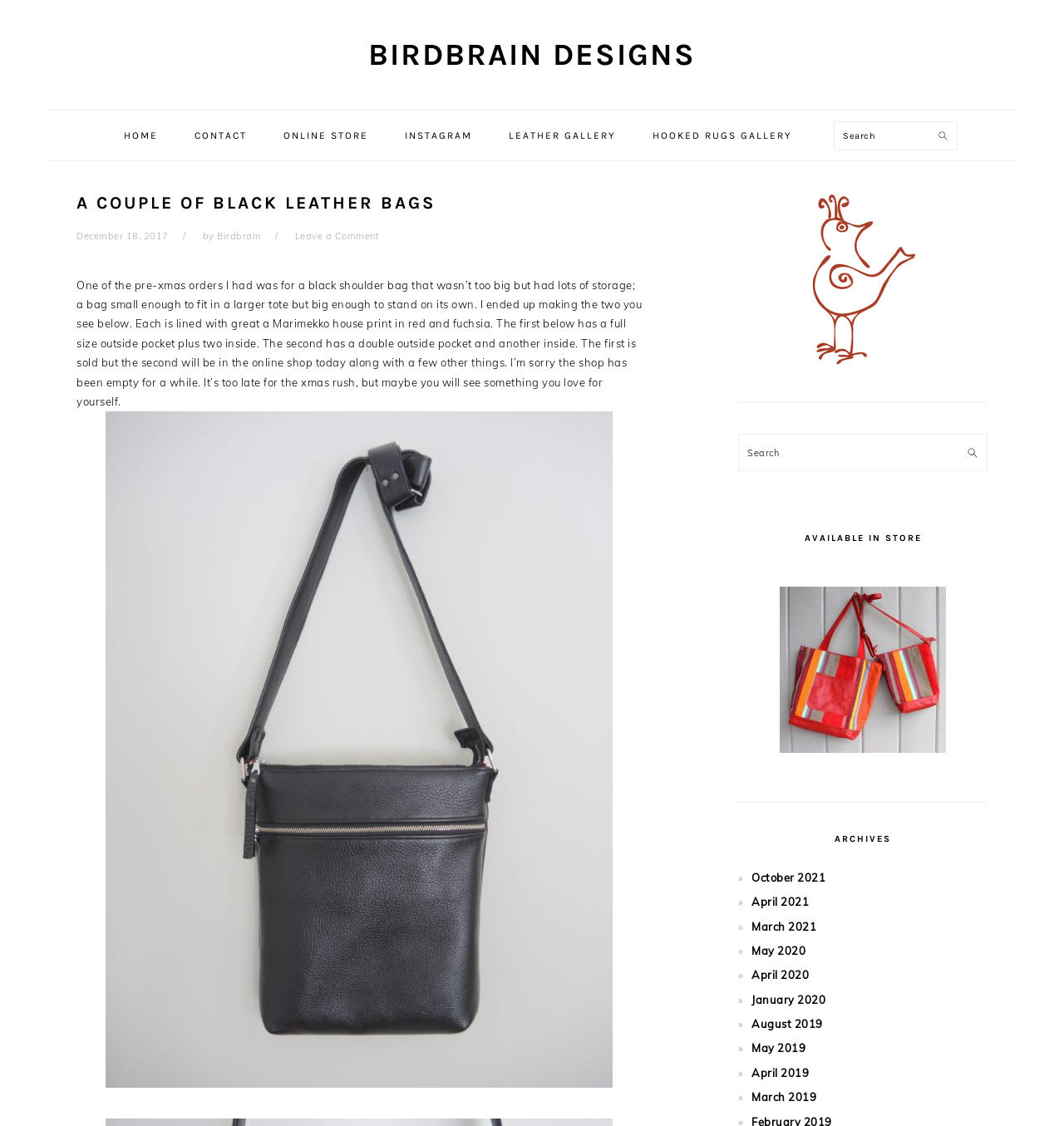Given the description: "parent_node: Search name="s" placeholder="Search"", determine the bounding box coordinates of the UI element. The coordinates should be formatted as four float numbers between 0 and 1, [left, top, right, bottom].

[0.792, 0.116, 0.891, 0.126]